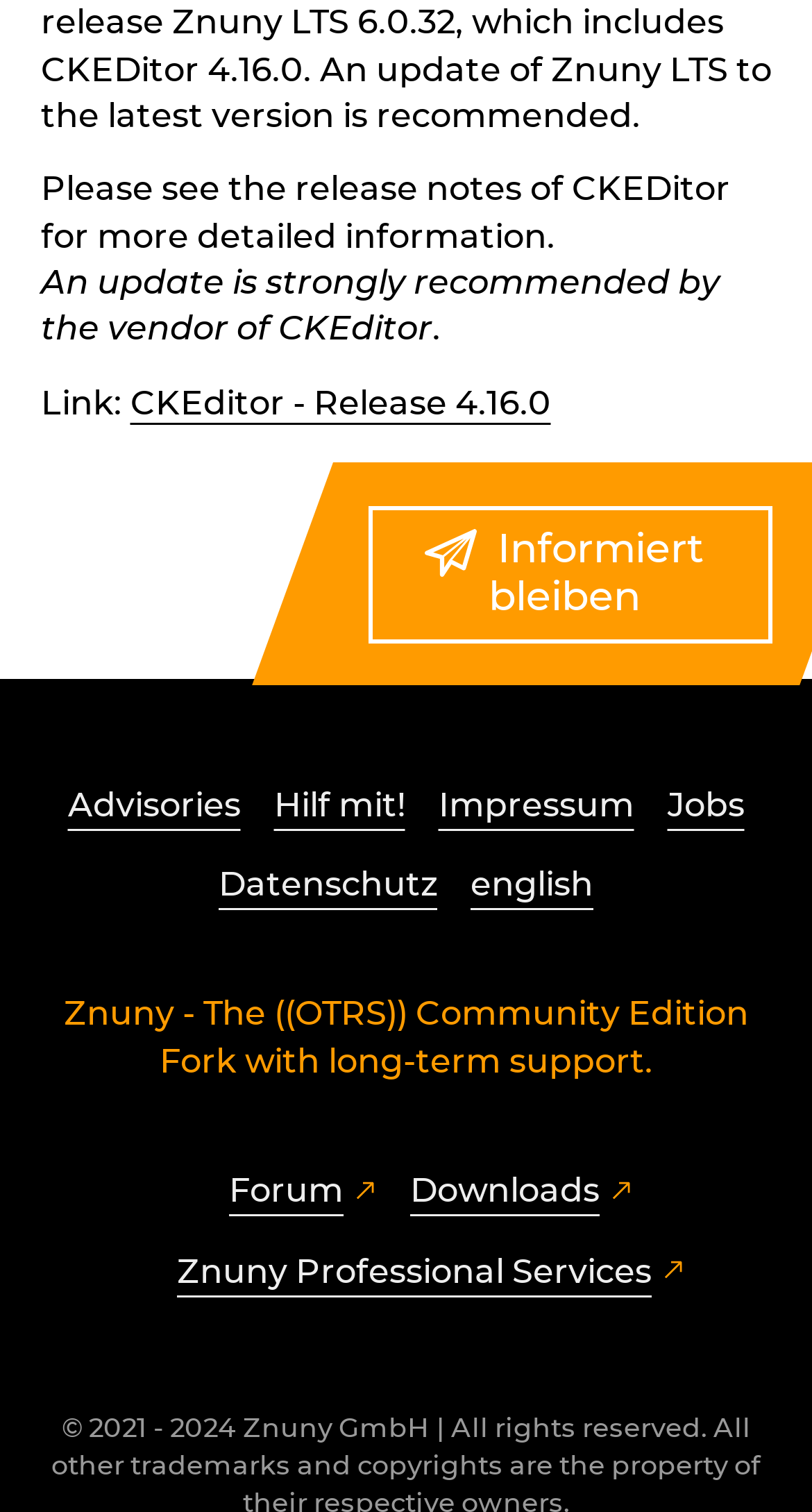What is the version of CKEditor mentioned?
Please provide a single word or phrase answer based on the image.

4.16.0